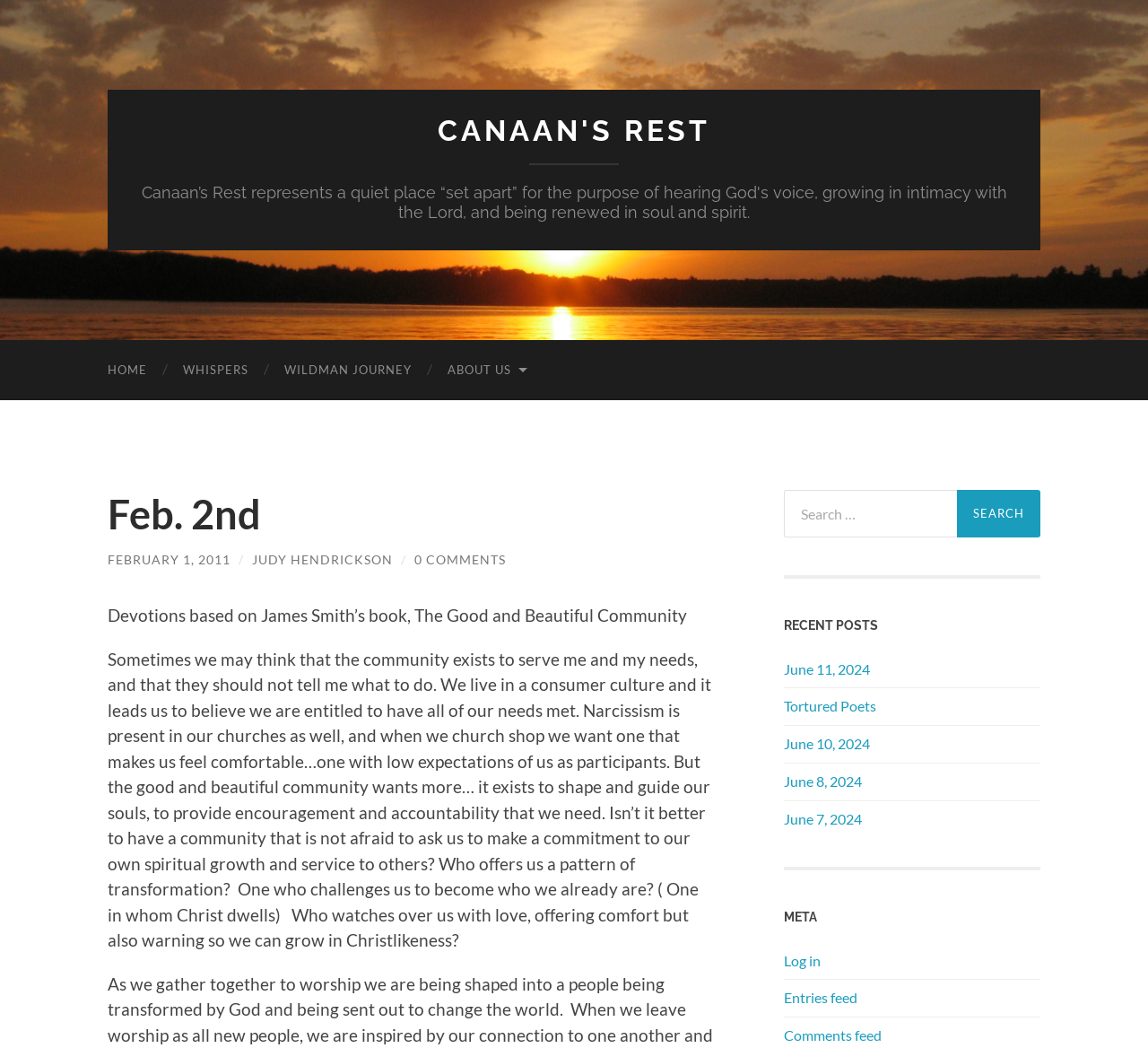Illustrate the webpage's structure and main components comprehensively.

The webpage is titled "Feb. 2nd – Canaan's Rest" and has a navigation menu at the top with five links: "CANAAN'S REST", "HOME", "WHISPERS", "WILDMAN JOURNEY", and "ABOUT US". 

Below the navigation menu, there is a heading "Feb. 2nd" followed by a link to a specific date "FEBRUARY 1, 2011", a slash, and another link to an author "JUDY HENDRICKSON". Next to these links, there is a link to "0 COMMENTS". 

The main content of the webpage is a devotional passage that discusses the importance of community in spiritual growth and service to others. The passage is divided into several paragraphs and is quite lengthy.

To the right of the main content, there is a search box with a label "Search for:" and a button labeled "Search". 

Below the search box, there is a section titled "RECENT POSTS" that lists five links to recent posts, each with a date. 

Further down, there is a section titled "META" that contains three links: "Log in", "Entries feed", and "Comments feed".